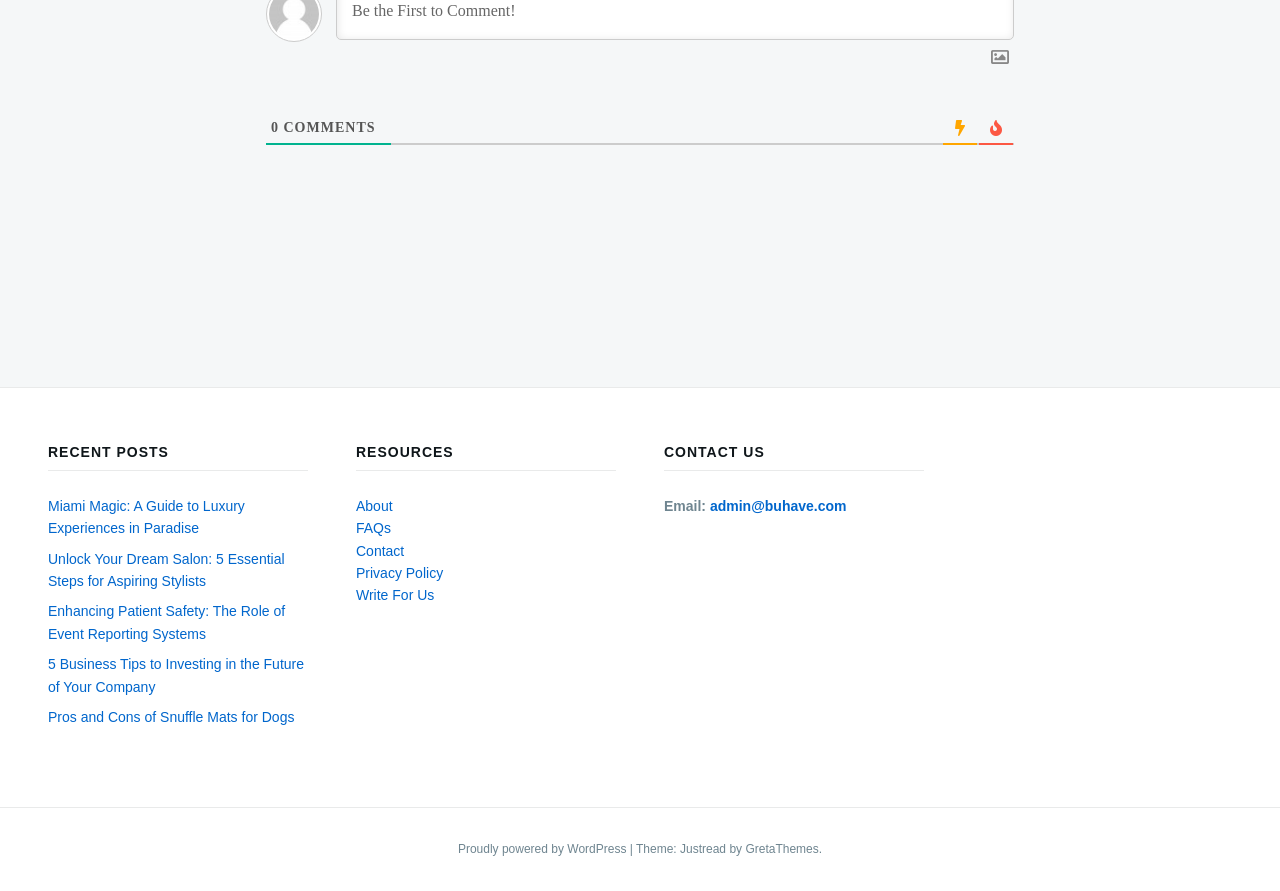Locate the bounding box coordinates of the UI element described by: "Privacy Policy". Provide the coordinates as four float numbers between 0 and 1, formatted as [left, top, right, bottom].

[0.278, 0.634, 0.346, 0.652]